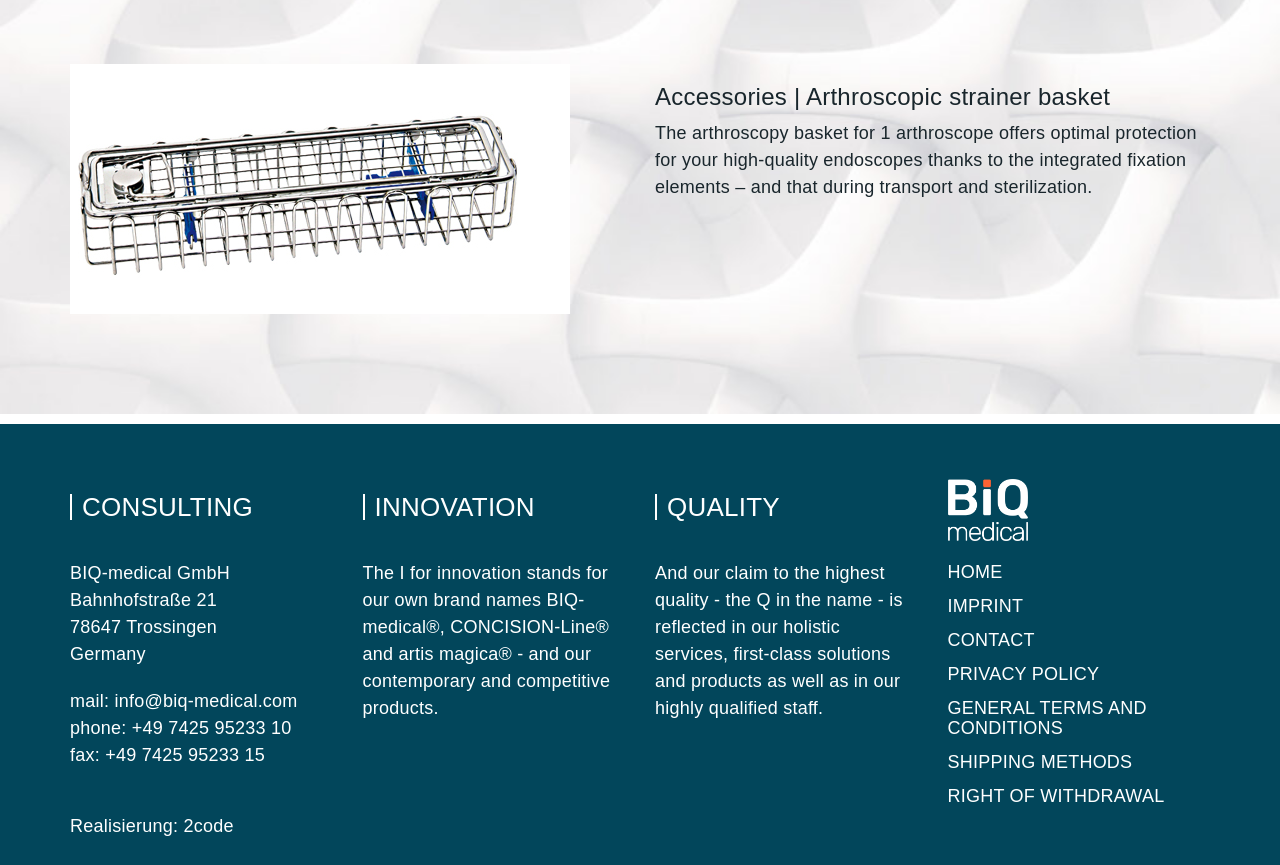Please determine the bounding box coordinates for the element with the description: "amber WATKINS Photography".

None